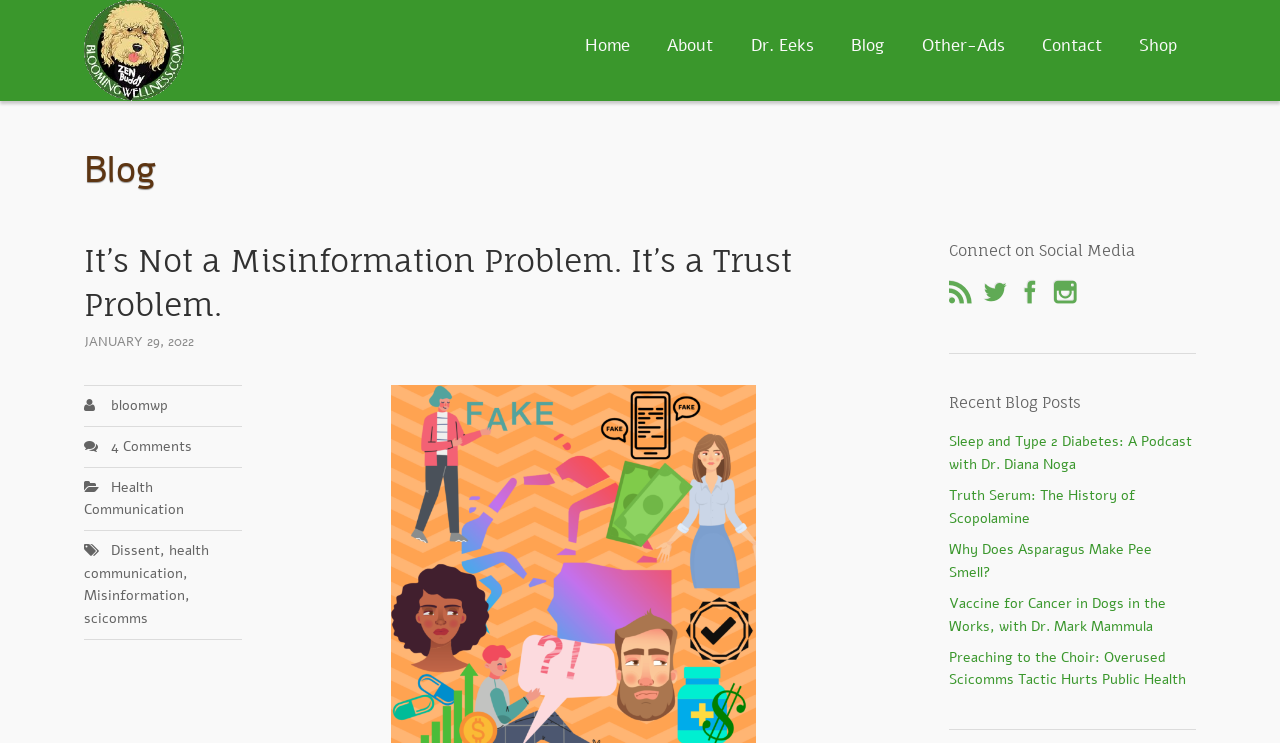Explain in detail what you observe on this webpage.

This webpage is titled "It's Not a Misinformation Problem. It's a Trust Problem." and appears to be a blog post from Blooming Wellness. At the top, there is a header section with a logo and a navigation menu consisting of 7 links: Home, About, Dr. Eeks, Blog, Other-Ads, Contact, and Shop. 

Below the navigation menu, there is a heading that reads "Blog" and a subheading that displays the title of the blog post. The title is followed by the date "JANUARY 29, 2022". 

The main content of the blog post is not explicitly described in the accessibility tree, but it appears to be related to health communication, dissent, and misinformation, based on the links and keywords mentioned. 

On the right side of the page, there are two sections. The top section is titled "Connect on Social Media" and contains four social media links represented by icons. The bottom section is titled "Recent Blog Posts" and lists five links to other blog posts, including "Sleep and Type 2 Diabetes: A Podcast with Dr. Diana Noga", "Truth Serum: The History of Scopolamine", "Why Does Asparagus Make Pee Smell?", "Vaccine for Cancer in Dogs in the Works, with Dr. Mark Mammula", and "Preaching to the Choir: Overused Scicomms Tactic Hurts Public Health".